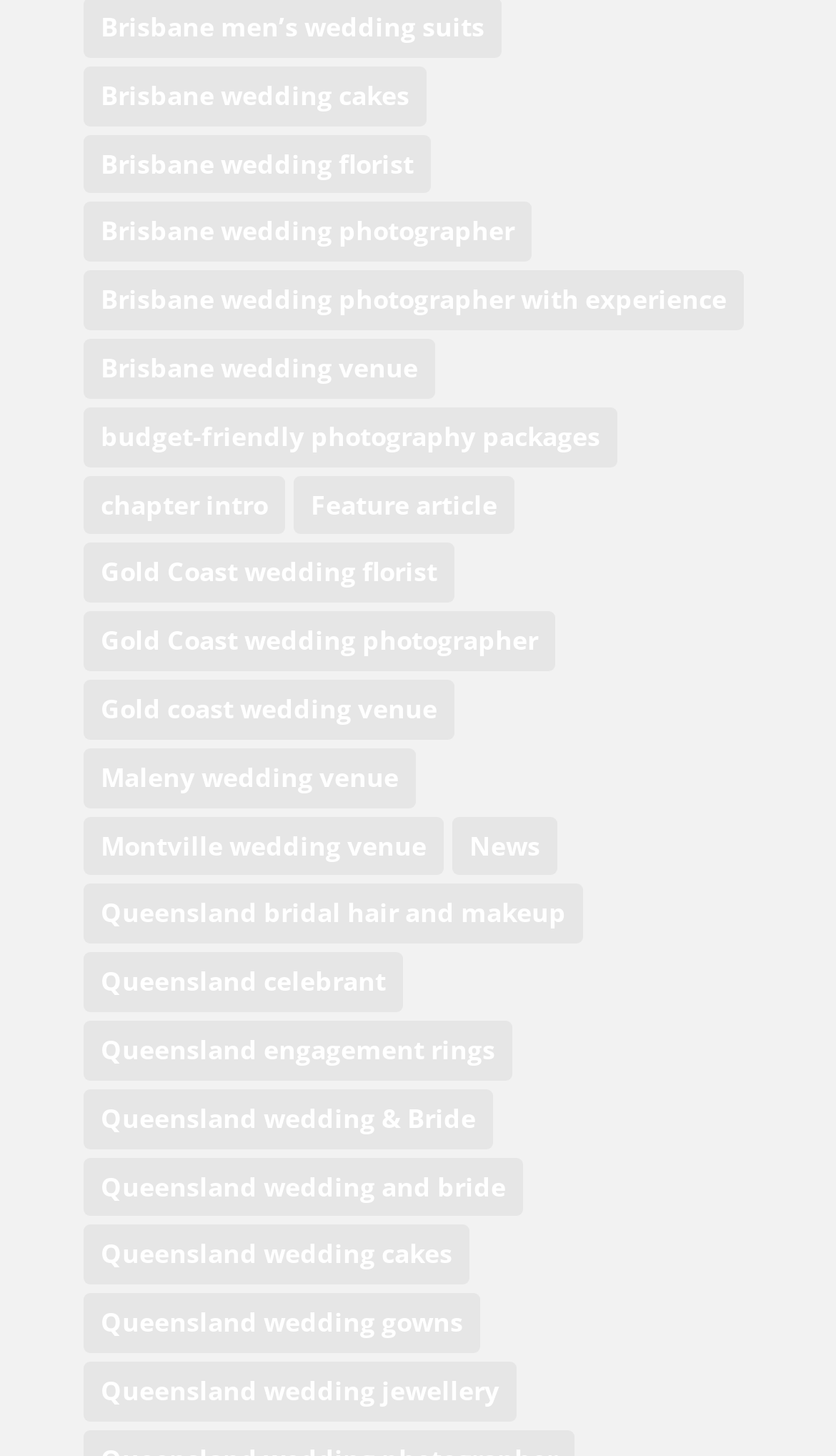Pinpoint the bounding box coordinates of the clickable element needed to complete the instruction: "Read chapter intro". The coordinates should be provided as four float numbers between 0 and 1: [left, top, right, bottom].

[0.1, 0.326, 0.341, 0.367]